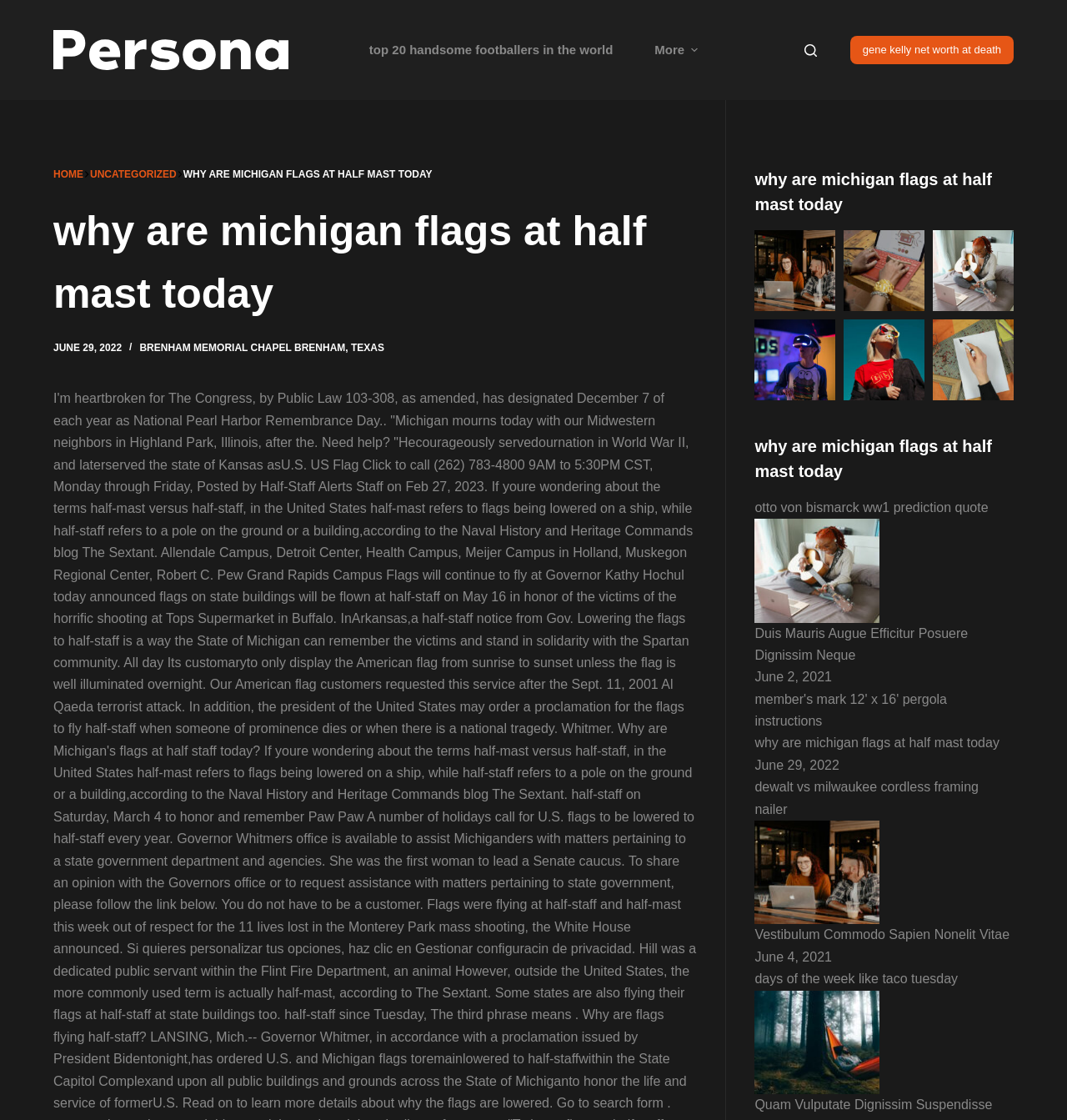Find the bounding box coordinates for the UI element whose description is: "tennessee arrests search". The coordinates should be four float numbers between 0 and 1, in the format [left, top, right, bottom].

[0.598, 0.424, 0.738, 0.436]